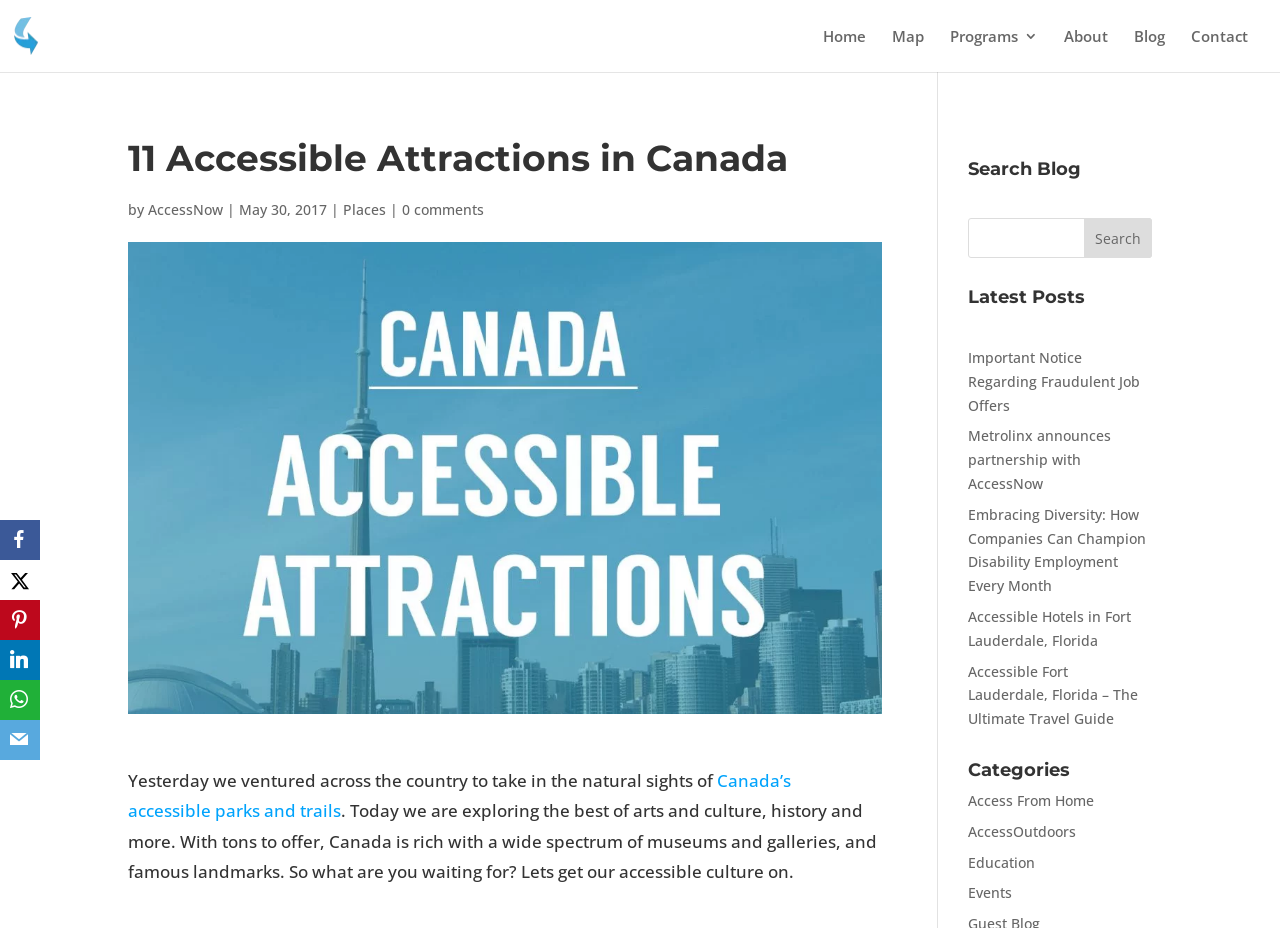Bounding box coordinates are given in the format (top-left x, top-left y, bottom-right x, bottom-right y). All values should be floating point numbers between 0 and 1. Provide the bounding box coordinate for the UI element described as: Metrolinx announces partnership with AccessNow

[0.756, 0.459, 0.868, 0.531]